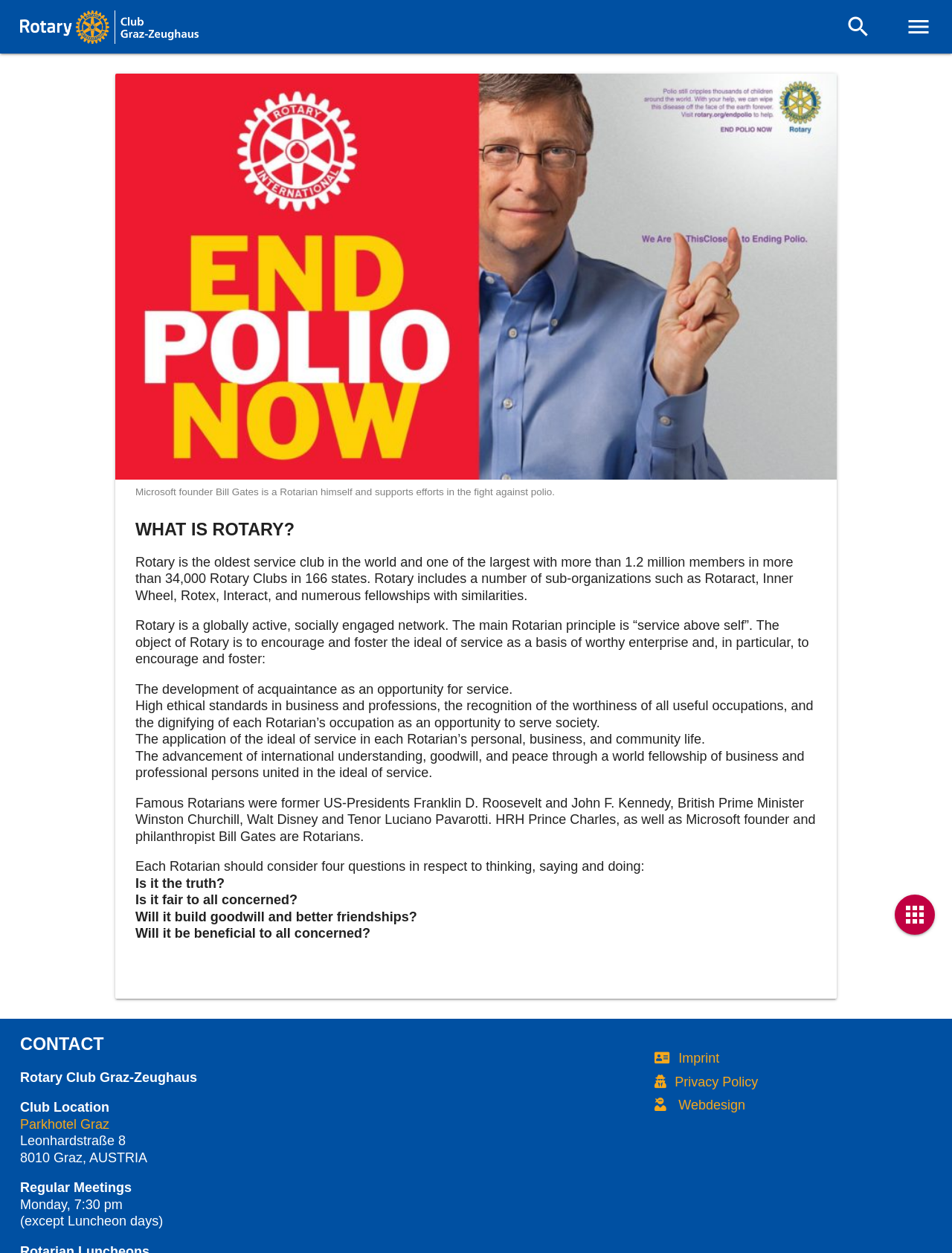Write an exhaustive caption that covers the webpage's main aspects.

The webpage is about Rotary, a service club, and its description is provided in detail. At the top left corner, there is a logo of Rotary, which is an image. Next to it, there are three links: "Logo", "search", and "menu". The search bar is located below these links, spanning the entire width of the page. 

The main content of the page is divided into two sections. The first section is an article that takes up most of the page. It starts with a header "WHAT IS ROTARY?" followed by a brief description of Rotary, mentioning its size, membership, and objectives. There are several paragraphs of text that provide more information about Rotary's principles, its global presence, and its notable members, including Bill Gates and former US Presidents.

Below the article, there is a section with contact information for the Rotary Club Graz-Zeughaus. It includes the club's location, address, and meeting schedule. 

At the bottom of the page, there are three links: "Imprint", "Privacy Policy", and "Webdesign".